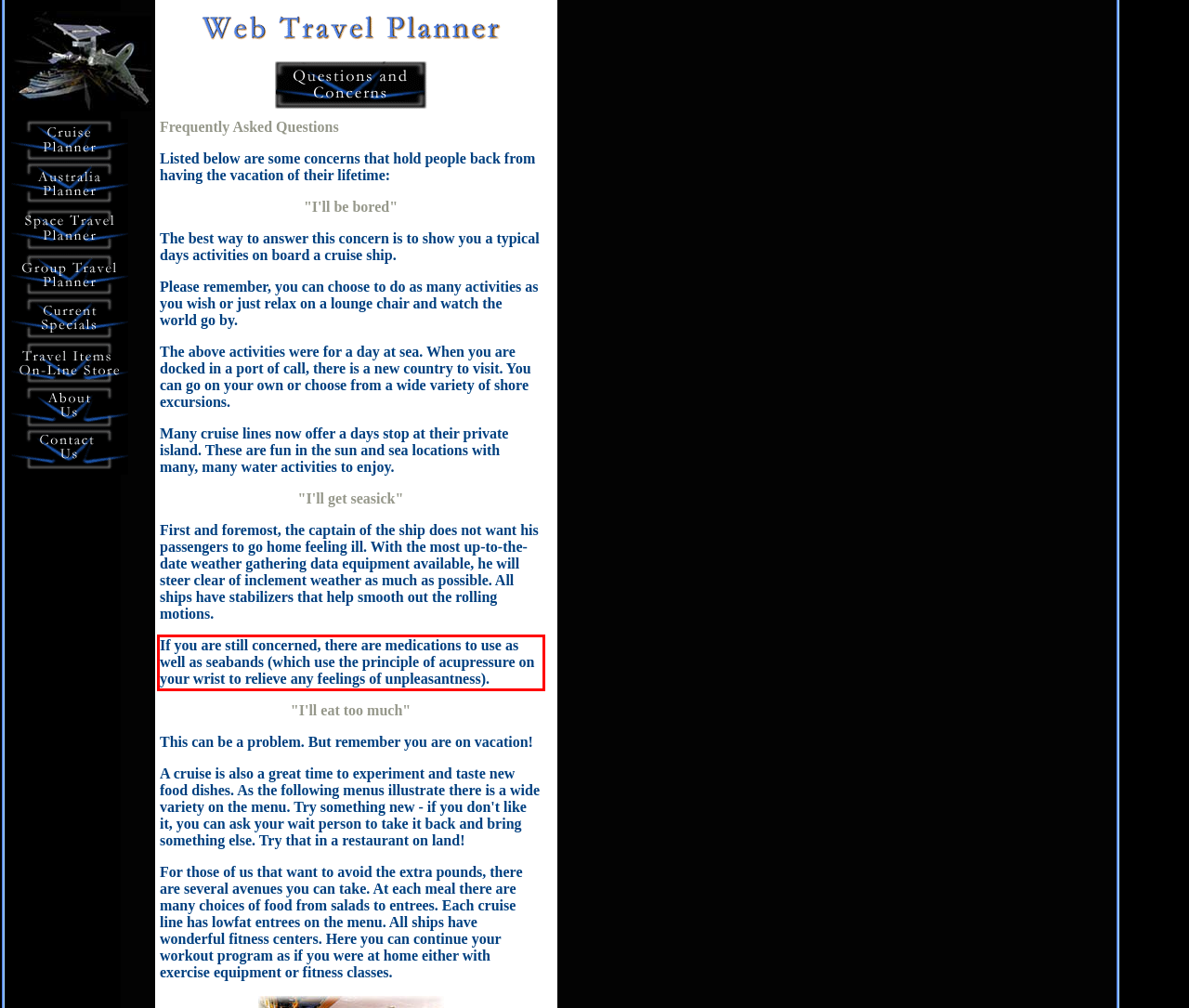Observe the screenshot of the webpage, locate the red bounding box, and extract the text content within it.

If you are still concerned, there are medications to use as well as seabands (which use the principle of acupressure on your wrist to relieve any feelings of unpleasantness).